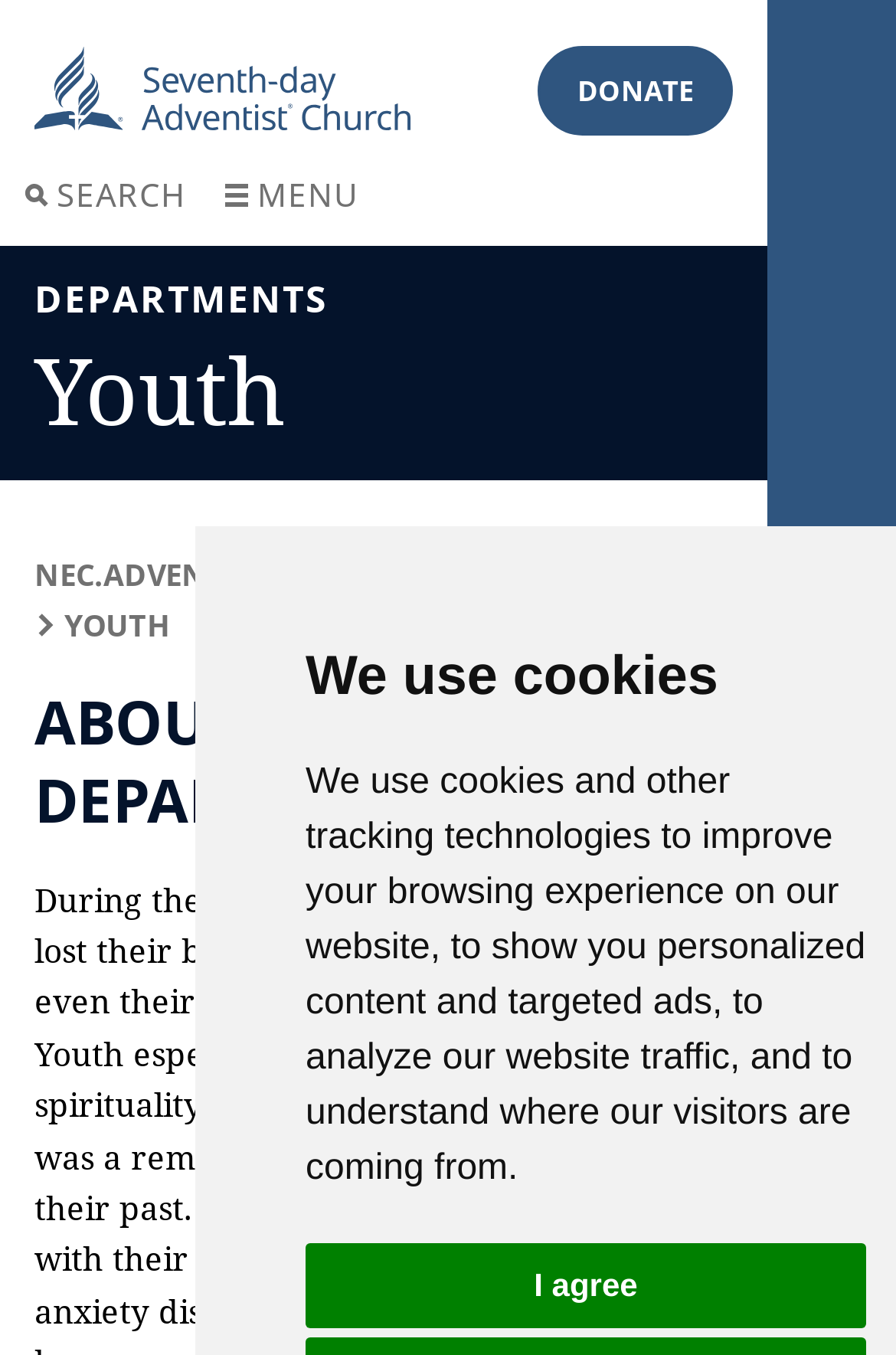Please give a short response to the question using one word or a phrase:
What is the text on the button in the top-right corner?

I agree